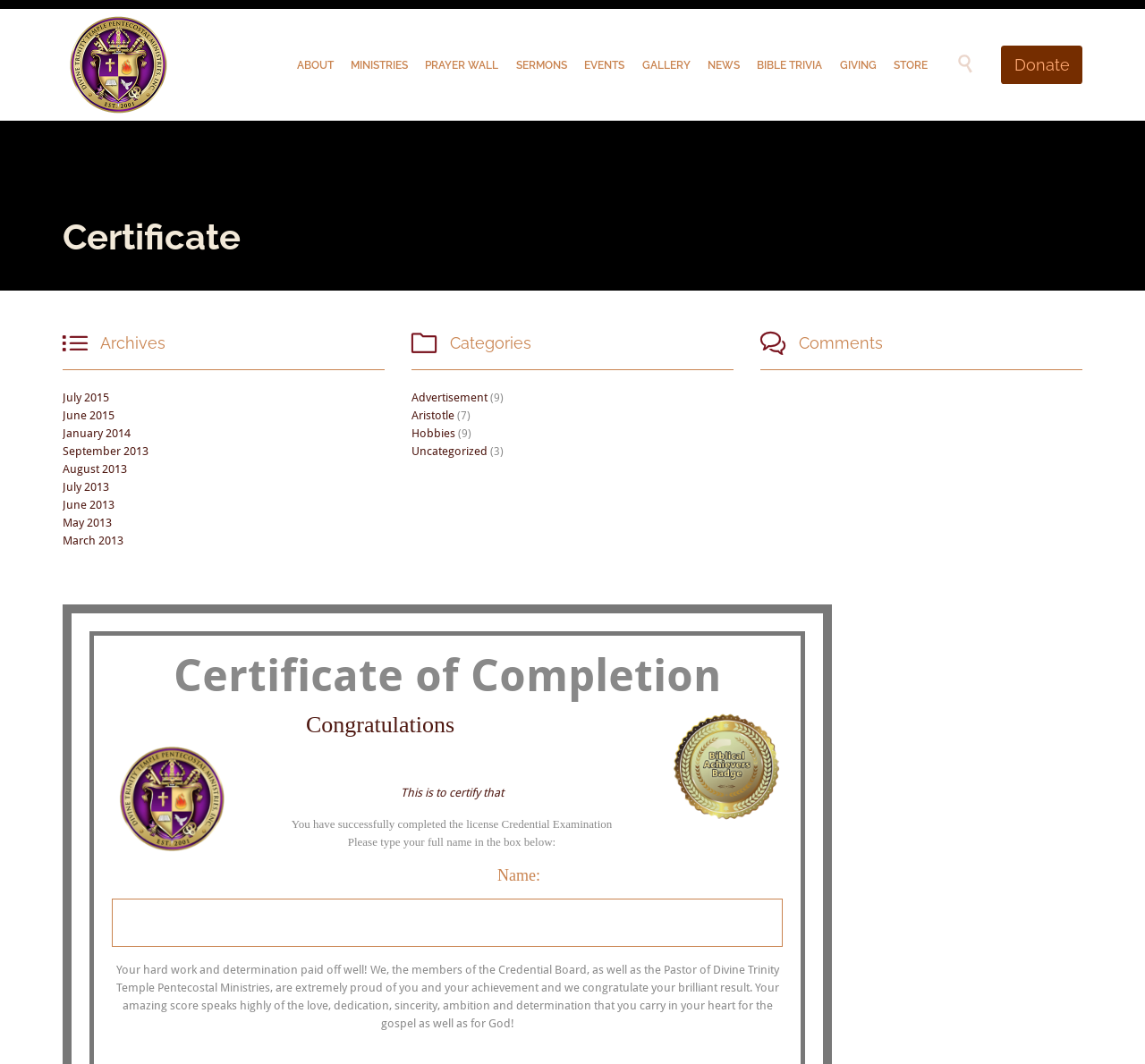Use a single word or phrase to answer the question: 
How many links are there in the 'Categories' section?

5